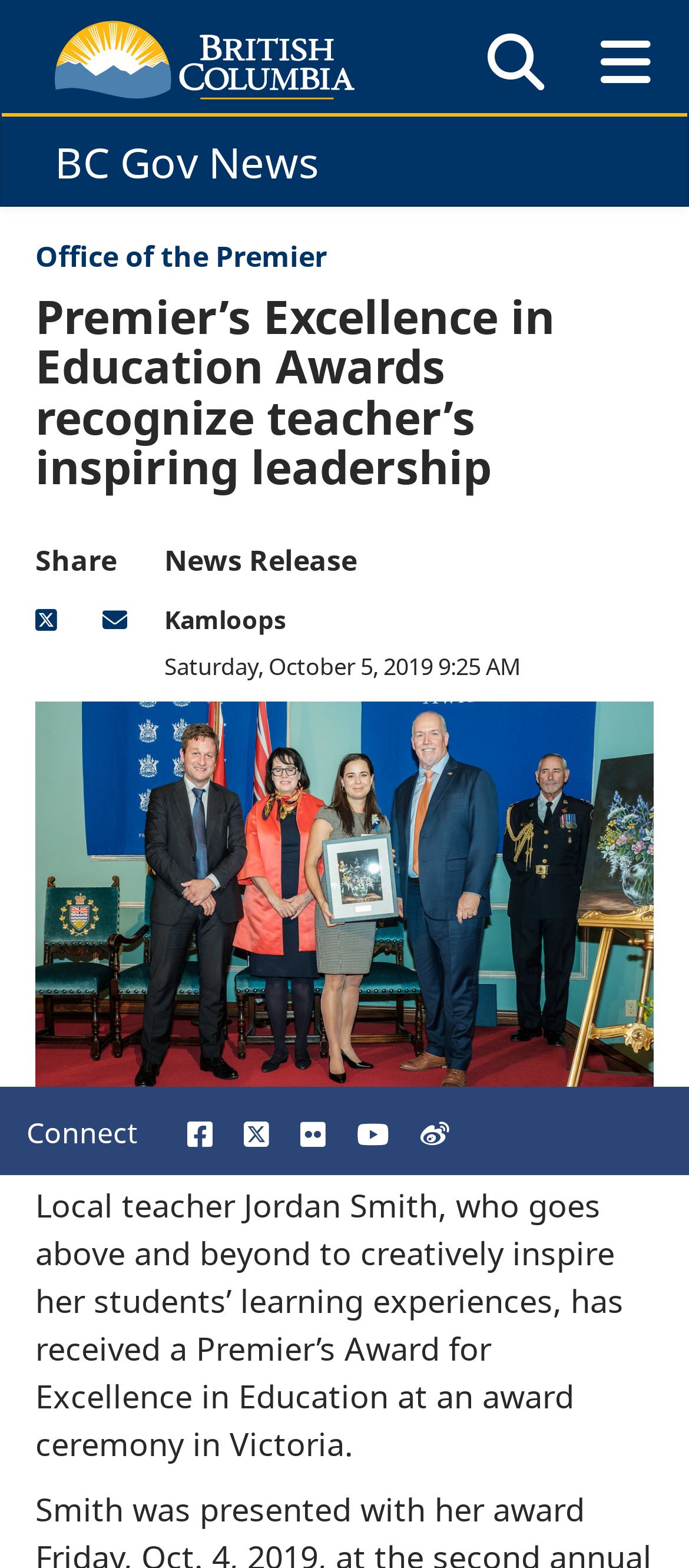Please locate the bounding box coordinates of the element's region that needs to be clicked to follow the instruction: "Connect on Facebook". The bounding box coordinates should be provided as four float numbers between 0 and 1, i.e., [left, top, right, bottom].

[0.272, 0.713, 0.308, 0.734]